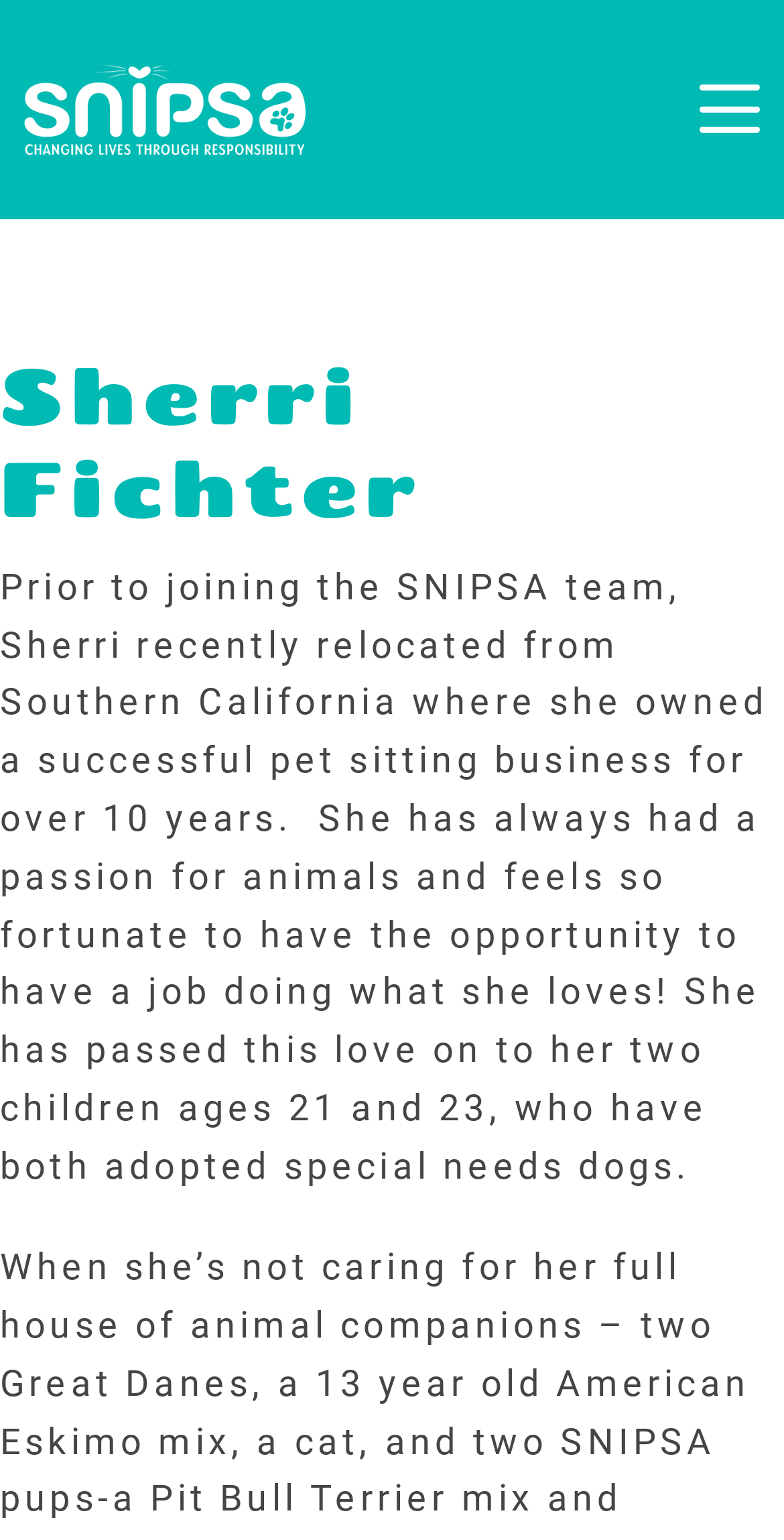What is Sherri Fichter's profession?
Using the image provided, answer with just one word or phrase.

Pet sitting business owner